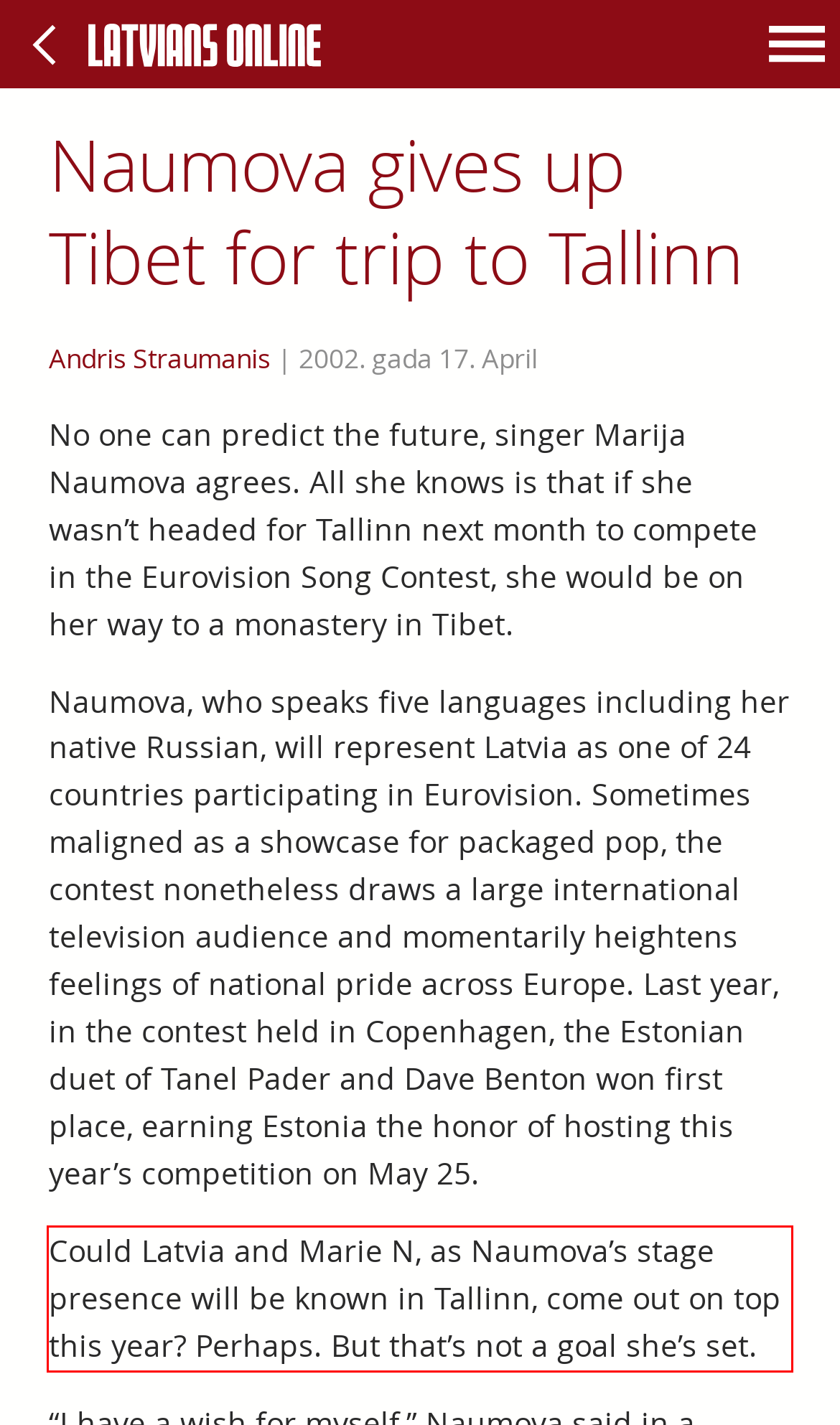Please analyze the screenshot of a webpage and extract the text content within the red bounding box using OCR.

Could Latvia and Marie N, as Naumova’s stage presence will be known in Tallinn, come out on top this year? Perhaps. But that’s not a goal she’s set.